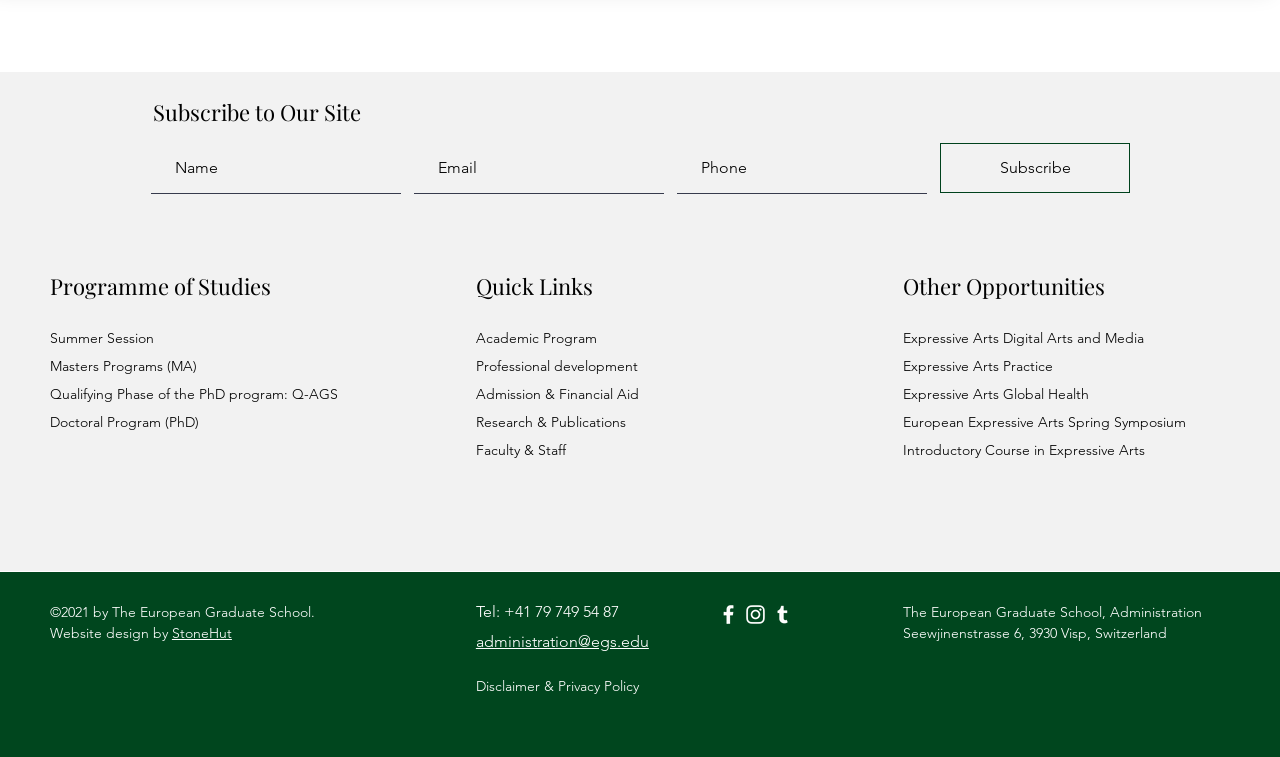Please reply with a single word or brief phrase to the question: 
What is the purpose of the 'Subscribe' button?

To subscribe to the site